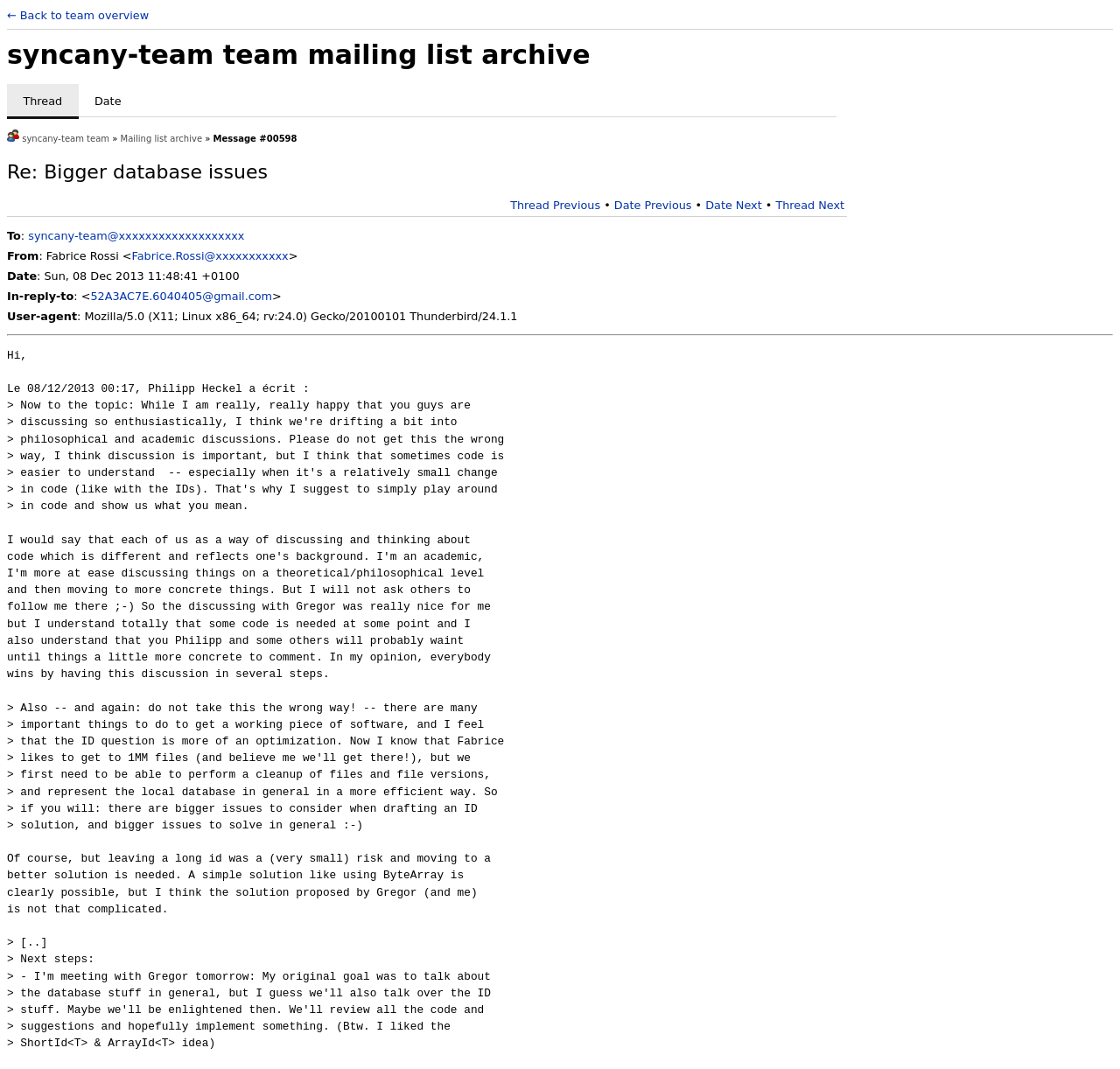Determine and generate the text content of the webpage's headline.

syncany-team team mailing list archive